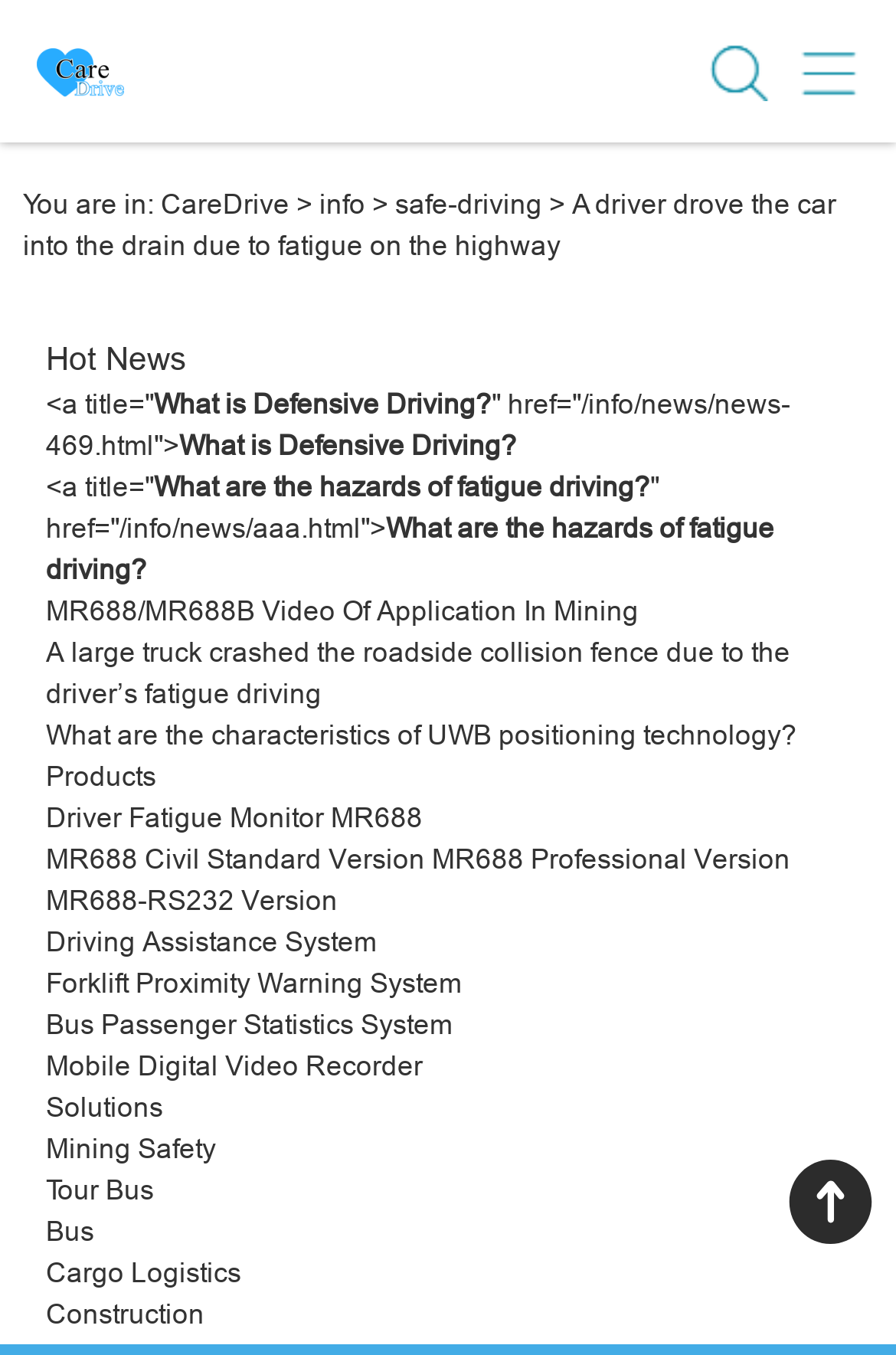What is the last solution listed?
Please provide a detailed and thorough answer to the question.

I looked at the 'Solutions' section, which is located at the bottom center of the webpage. The last solution listed is 'Construction', which is a type of solution offered by the company.